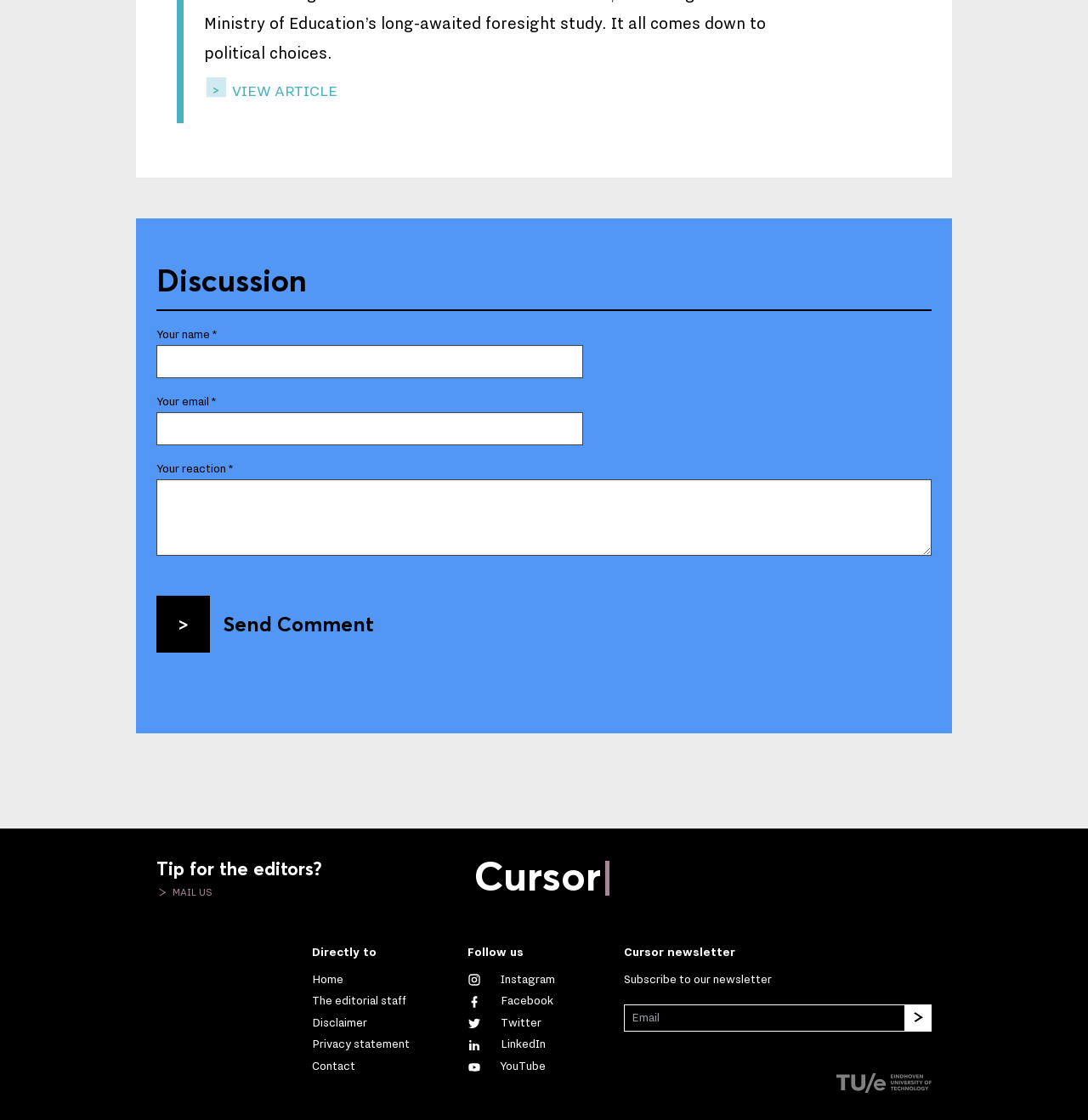Can you find the bounding box coordinates for the element to click on to achieve the instruction: "Enter your name"?

[0.144, 0.308, 0.536, 0.338]